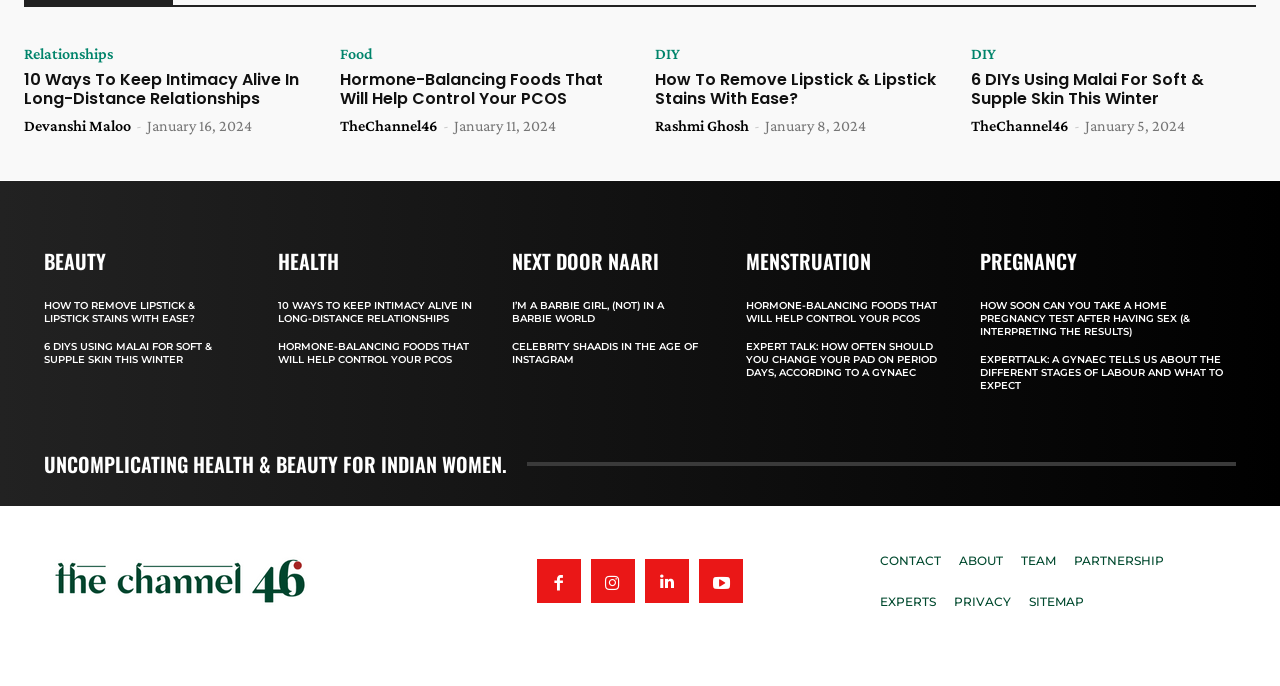Determine the bounding box coordinates of the region that needs to be clicked to achieve the task: "Learn about 'Hormone-Balancing Foods That Will Help Control Your PCOS'".

[0.265, 0.102, 0.488, 0.158]